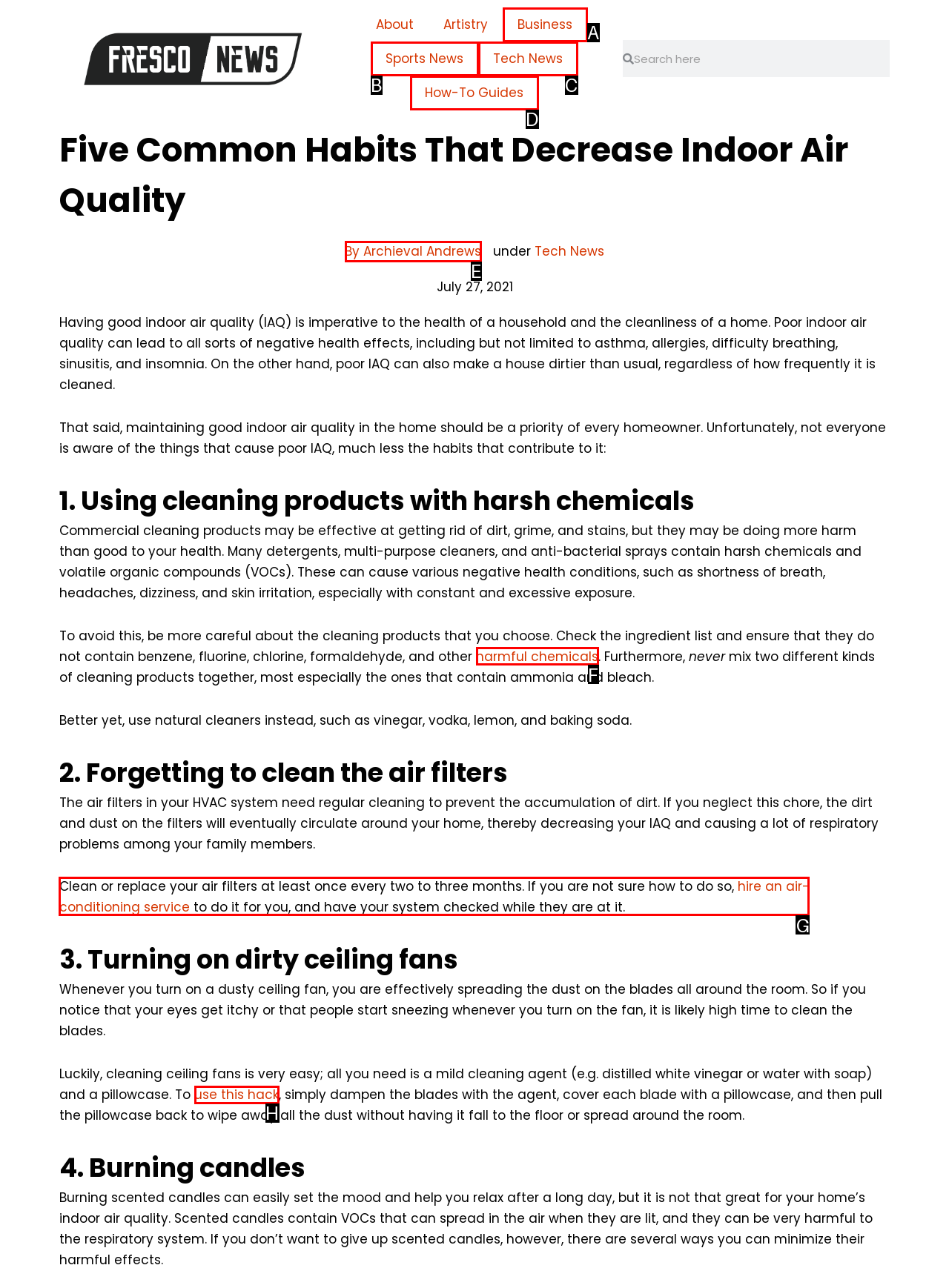Show which HTML element I need to click to perform this task: Get air-conditioning service Answer with the letter of the correct choice.

G